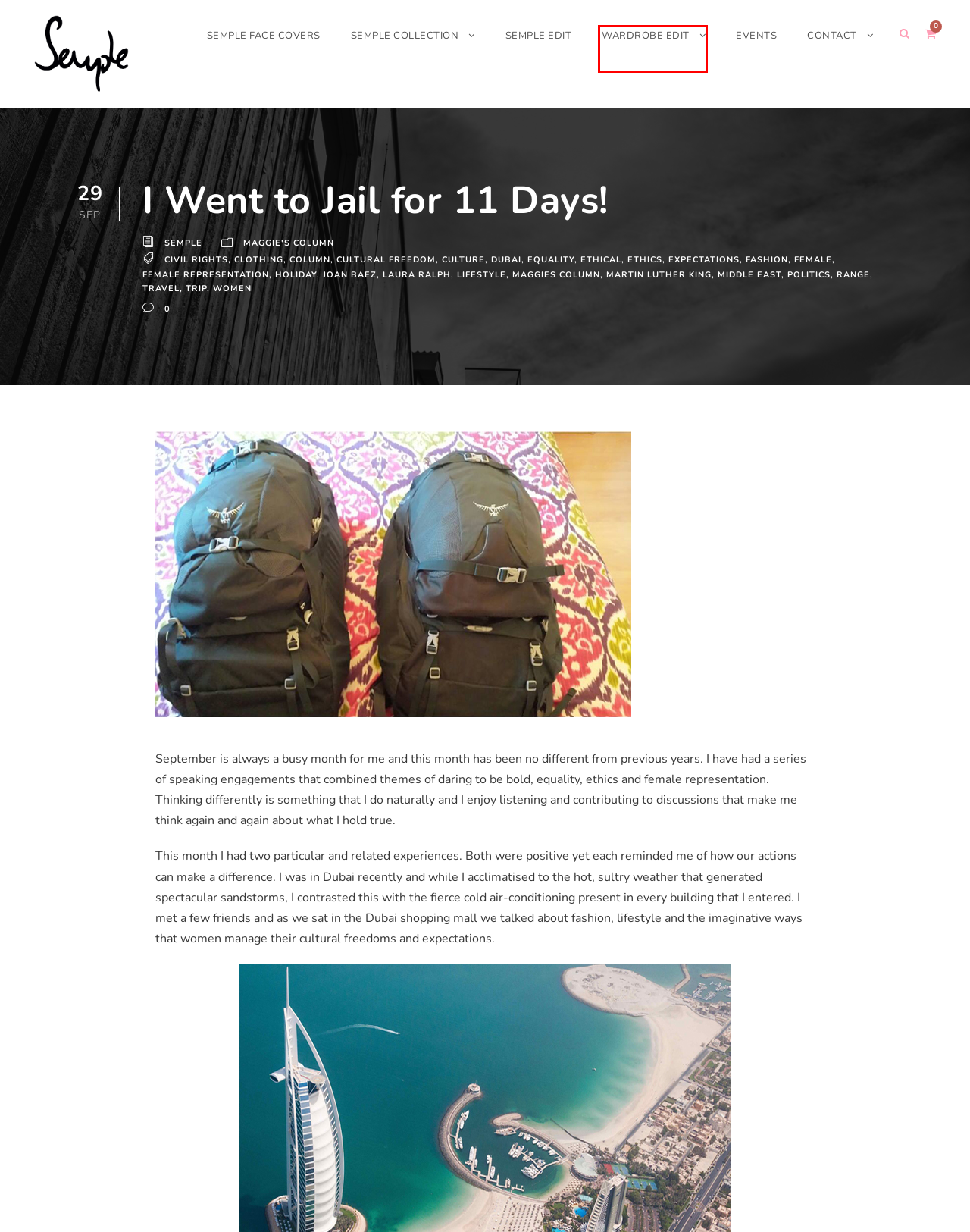You have a screenshot of a webpage with a red bounding box highlighting a UI element. Your task is to select the best webpage description that corresponds to the new webpage after clicking the element. Here are the descriptions:
A. equality Archives - Maggie Semple
B. Semple Edit - Maggie Semple
C. Events - Maggie Semple
D. Dubai Archives - Maggie Semple
E. Ethical Archives - Maggie Semple
F. column Archives - Maggie Semple
G. Culture Archives - Maggie Semple
H. WARDROBE EDIT - Maggie Semple

H